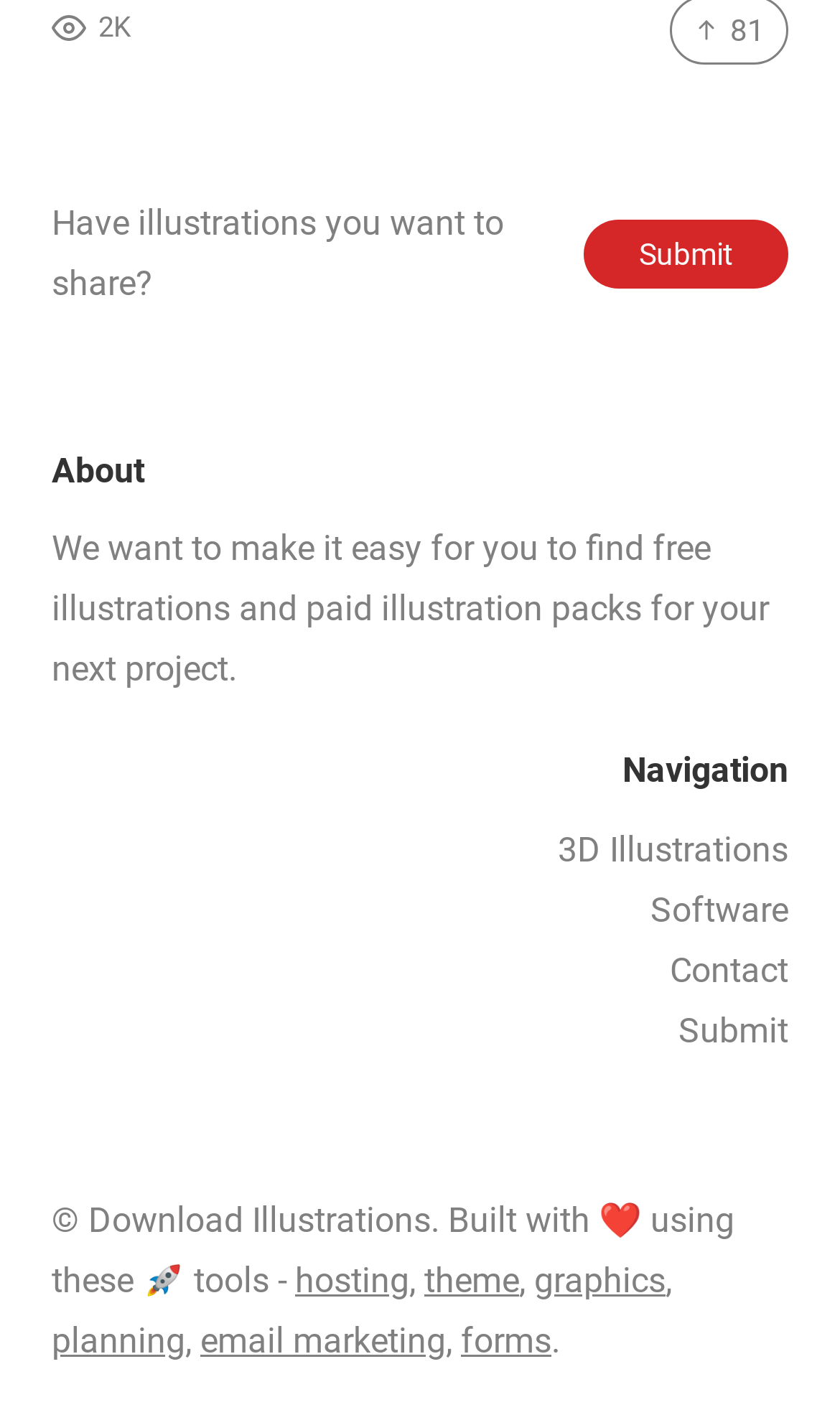What is the theme of the website?
Please ensure your answer is as detailed and informative as possible.

I inferred the theme of the website by looking at the content of the webpage which includes links to '3D Illustrations' and a static text 'We want to make it easy for you to find free illustrations and paid illustration packs...'.